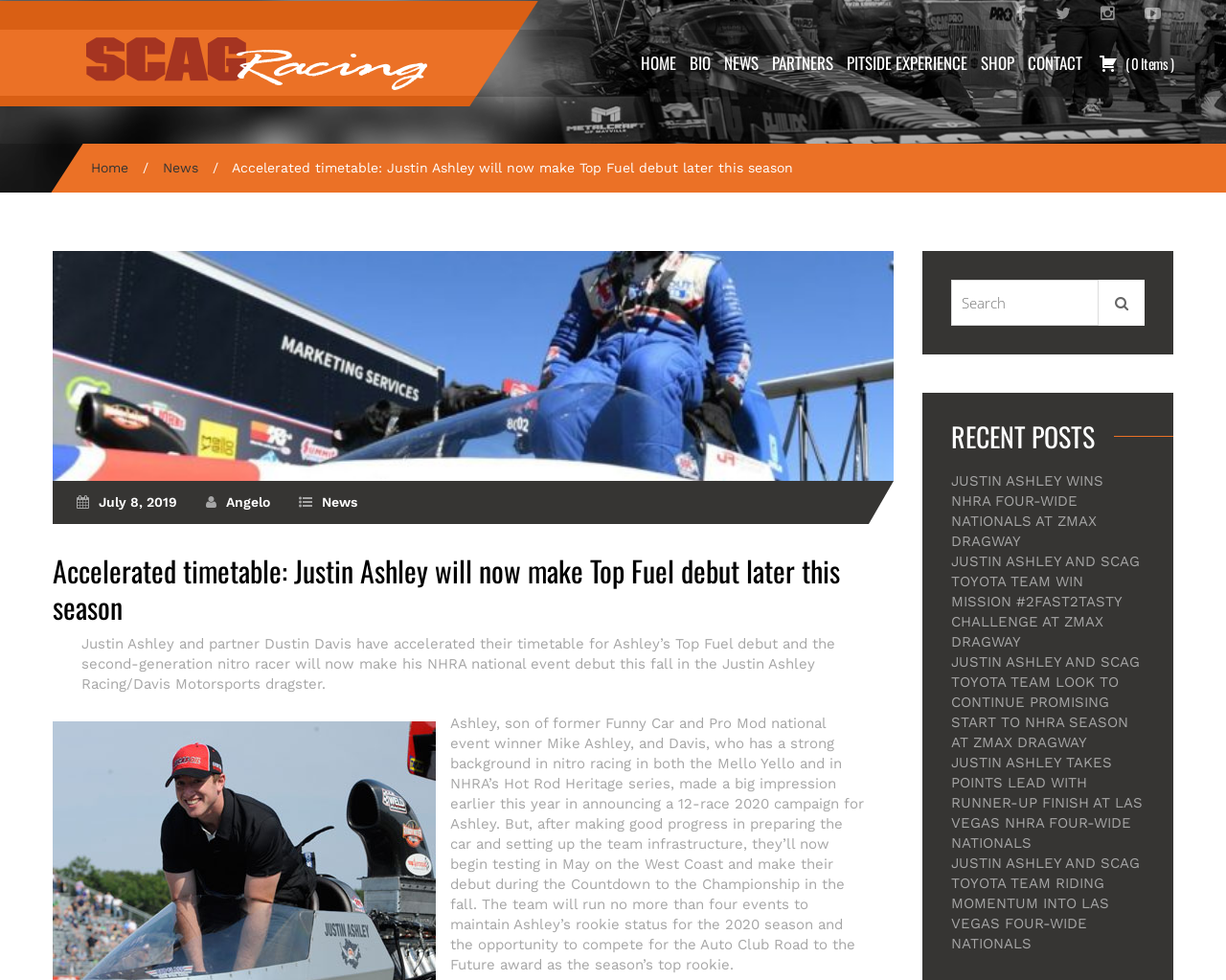What is the name of the racing team?
From the image, provide a succinct answer in one word or a short phrase.

Justin Ashley Racing